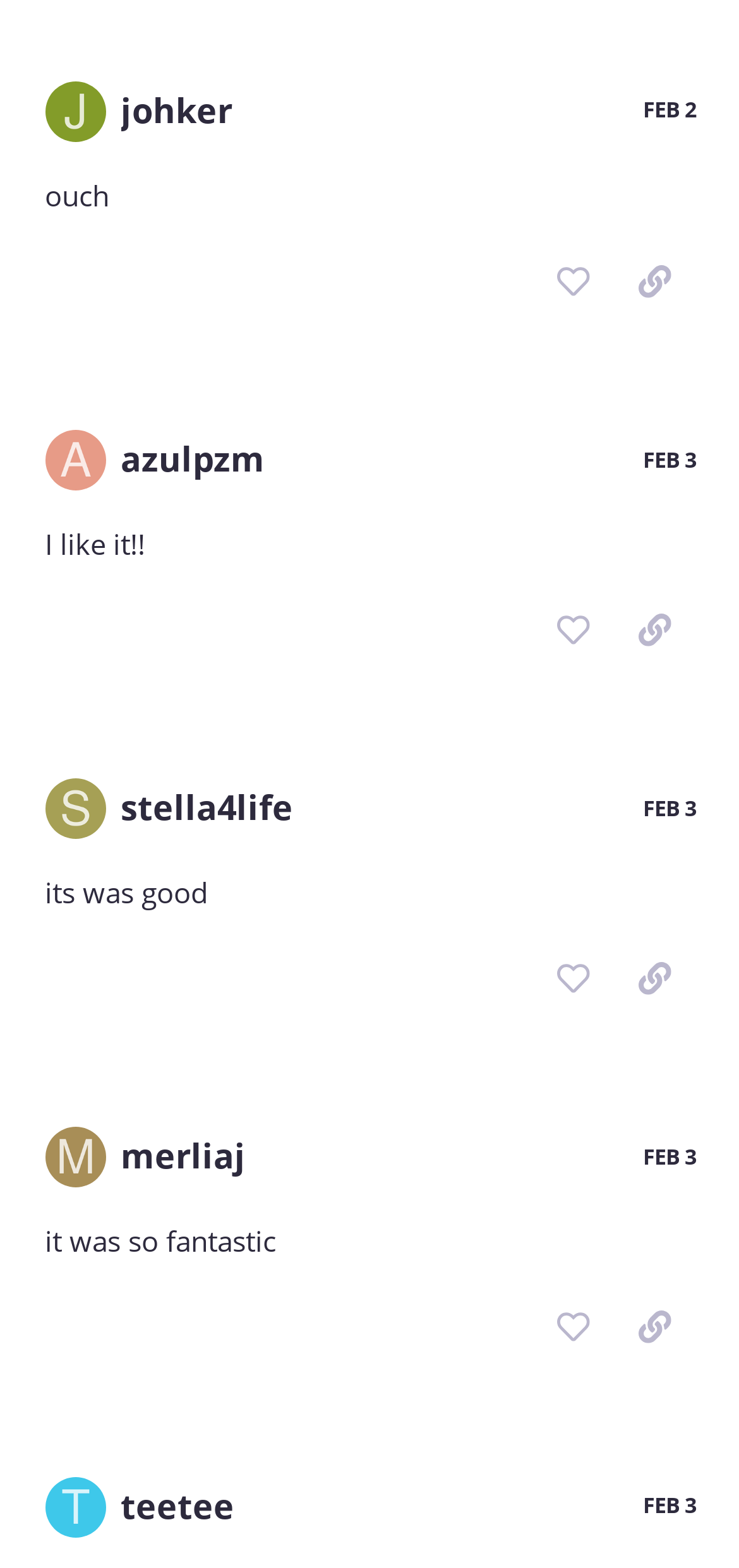Please specify the bounding box coordinates in the format (top-left x, top-left y, bottom-right x, bottom-right y), with values ranging from 0 to 1. Identify the bounding box for the UI component described as follows: Feb 20

[0.855, 0.446, 0.942, 0.465]